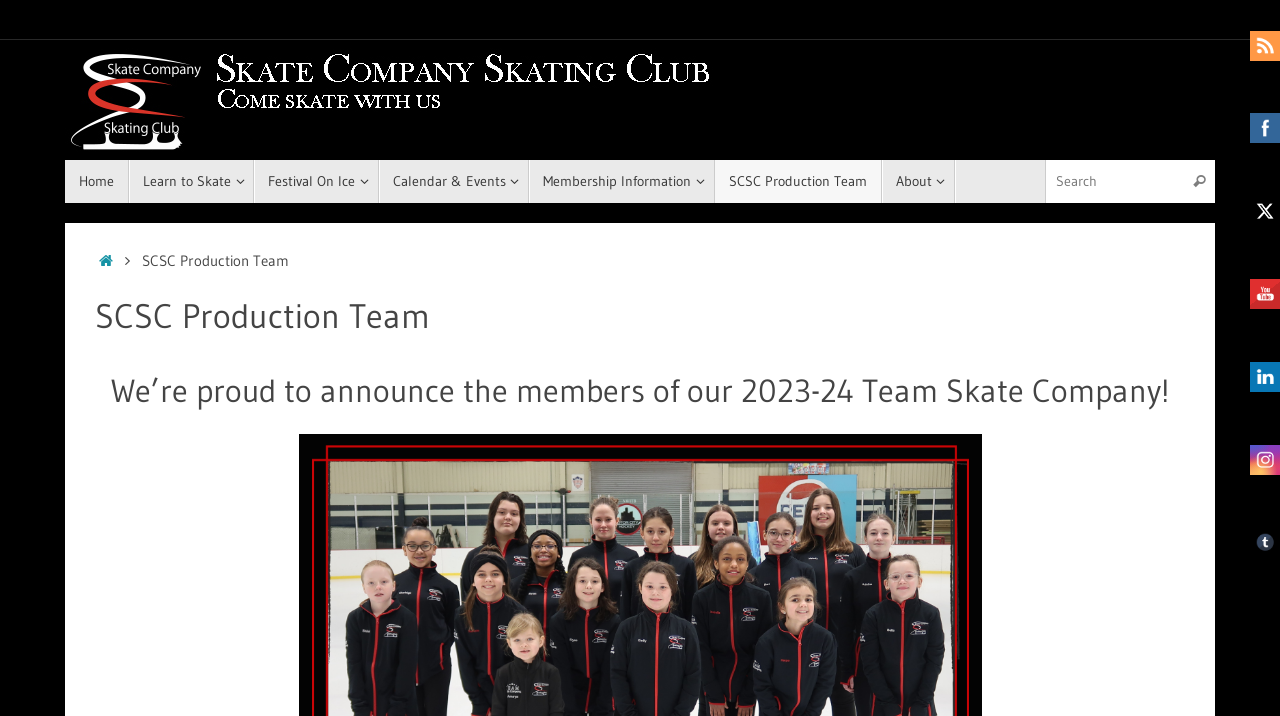Using floating point numbers between 0 and 1, provide the bounding box coordinates in the format (top-left x, top-left y, bottom-right x, bottom-right y). Locate the UI element described here: Search

[0.925, 0.223, 0.949, 0.284]